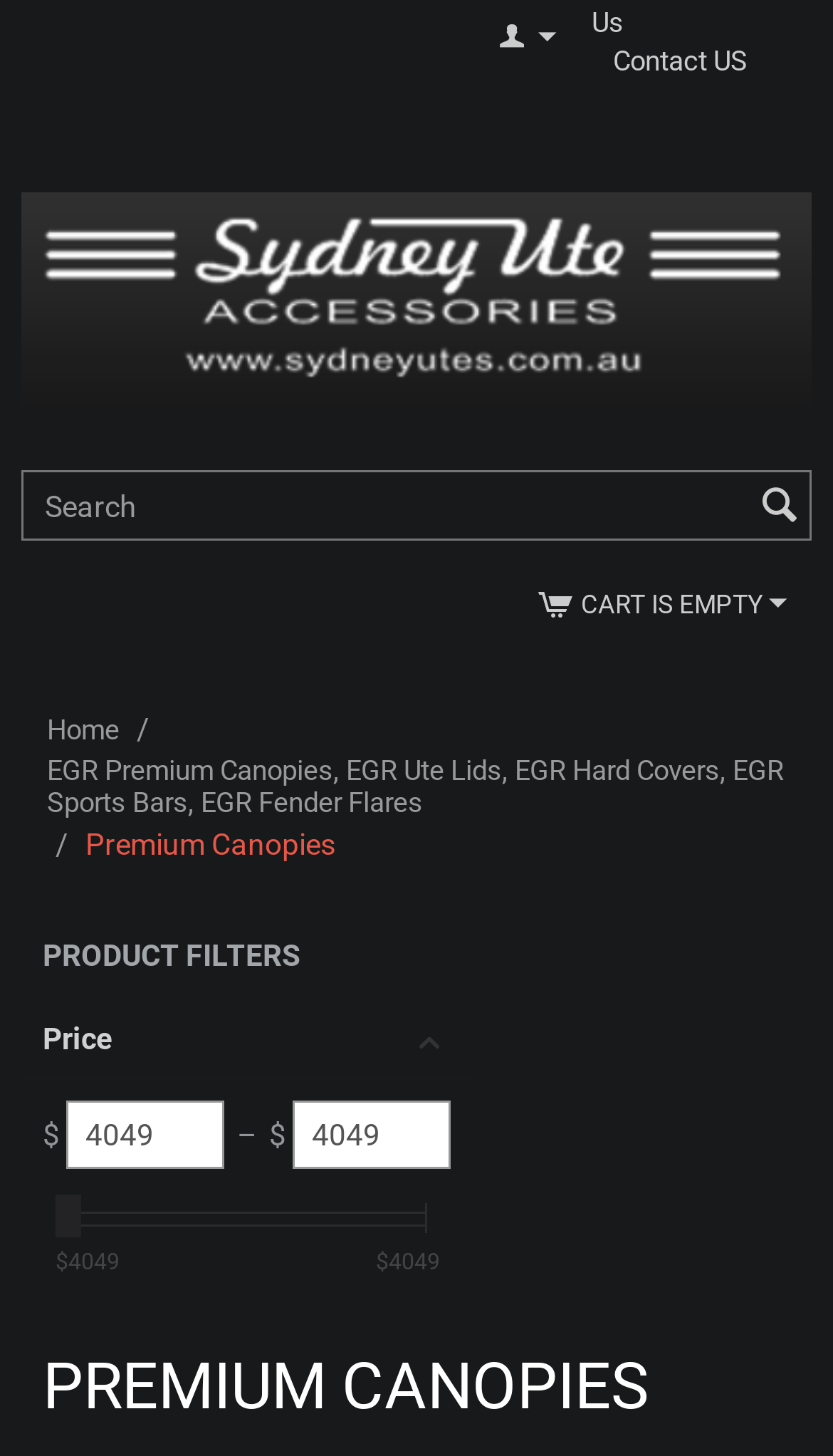How many price filters are available?
Based on the image, answer the question with a single word or brief phrase.

2